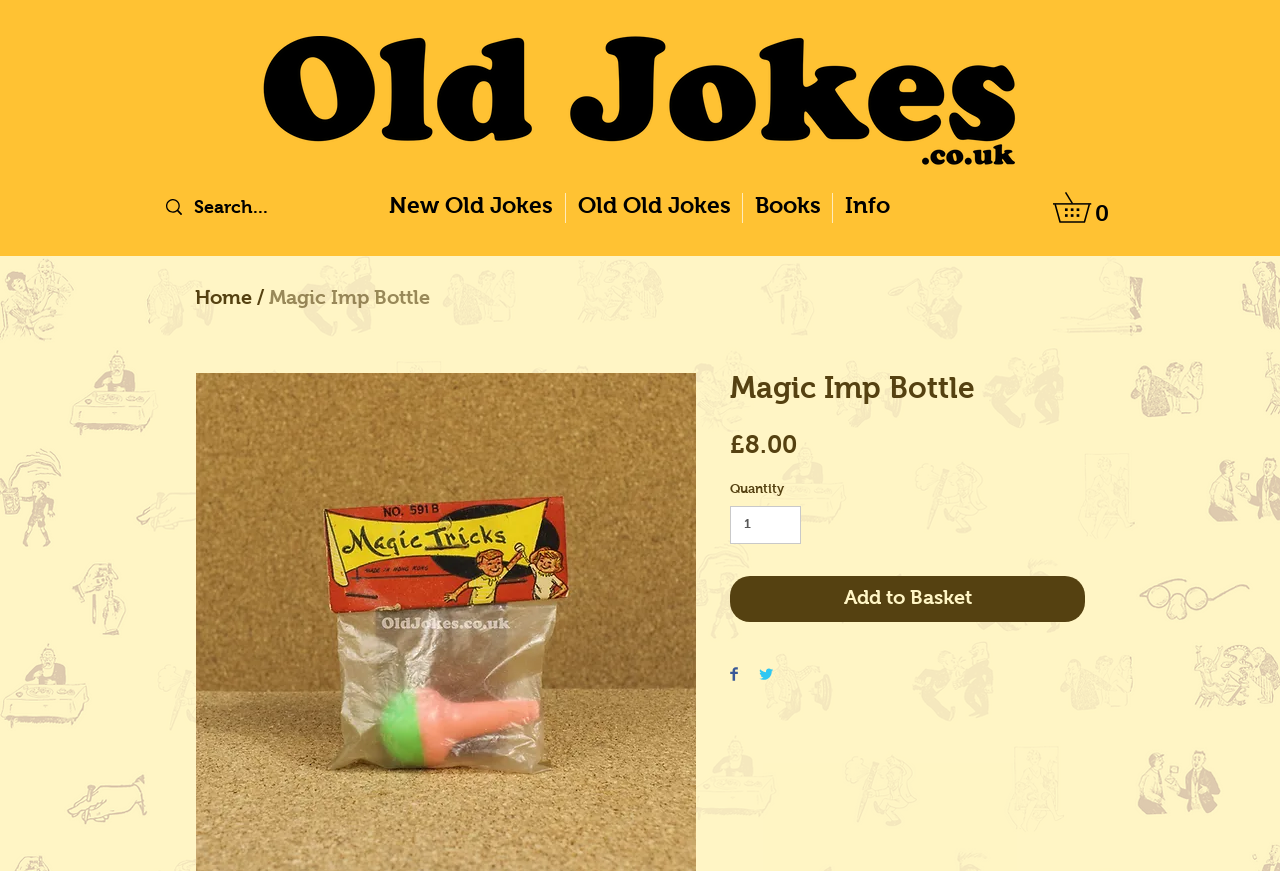Describe the entire webpage, focusing on both content and design.

This webpage is about a product called "Magic Imp Bottle" from Old Jokes. At the top left corner, there is a logo image of "logo black trans background.png". Below the logo, there is a search bar with a magnifying glass icon and a text input field labeled "Search...". 

To the right of the search bar, there is a navigation menu with links to "New Old Jokes", "Old Old Jokes", "Books", and "Info". 

At the top right corner, there is a cart icon with a link to the cart, which currently has 0 items. 

Below the navigation menu, there is a main content section. At the top of this section, there is a heading that reads "Magic Imp Bottle". Below the heading, there is a price label that shows the price of the product, £8.00. 

To the right of the price label, there is a quantity selector with a spin button, allowing users to select a quantity between 1 and 3. 

Below the quantity selector, there are two buttons: "Add to Basket" and "Share on Facebook" and "Share on Twitter" with their respective icons. 

The webpage also has a fact card about the history of the product, which is not explicitly shown in the accessibility tree but mentioned in the meta description.